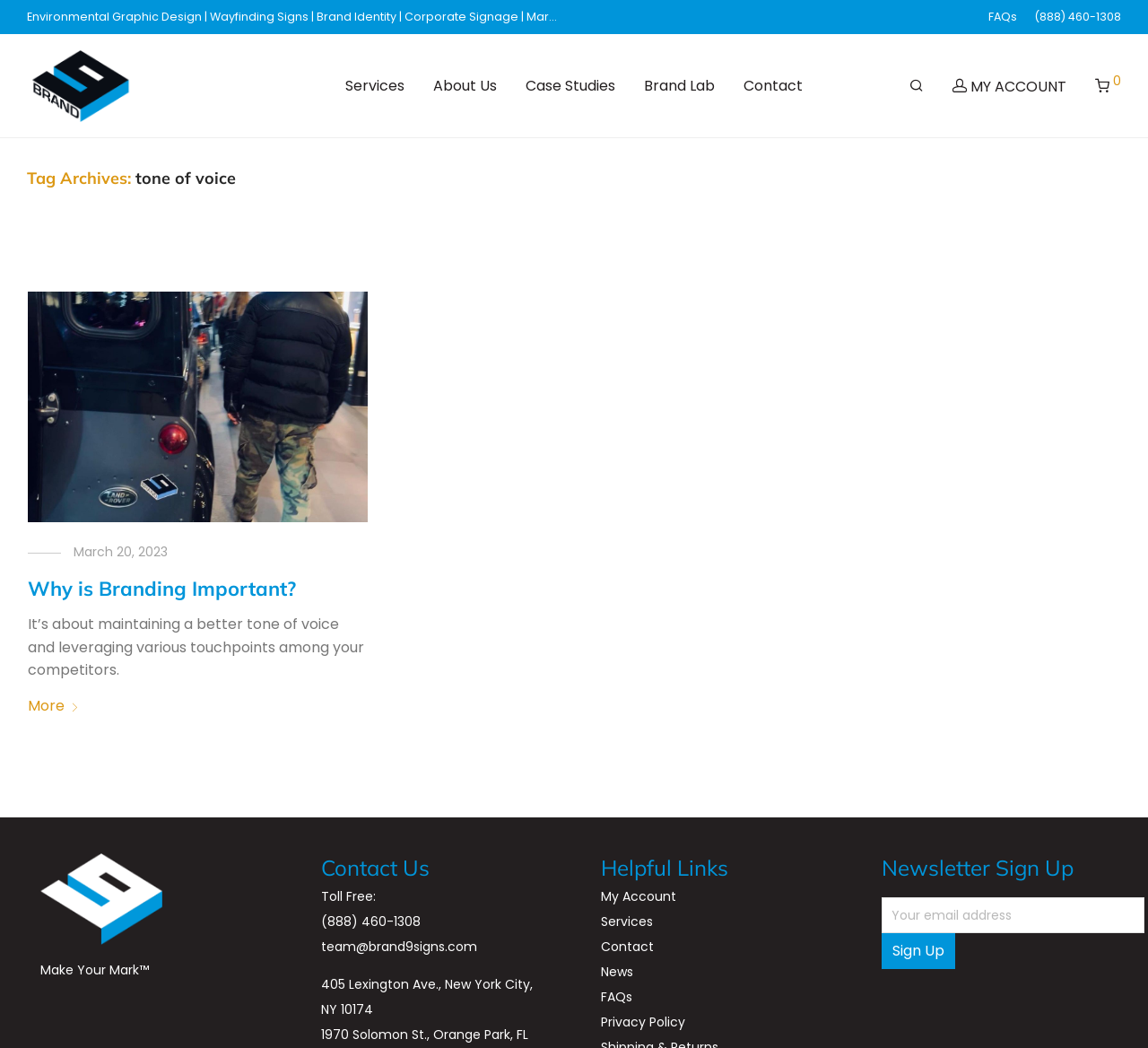Show the bounding box coordinates for the HTML element described as: "Privacy Policy".

[0.523, 0.967, 0.597, 0.984]